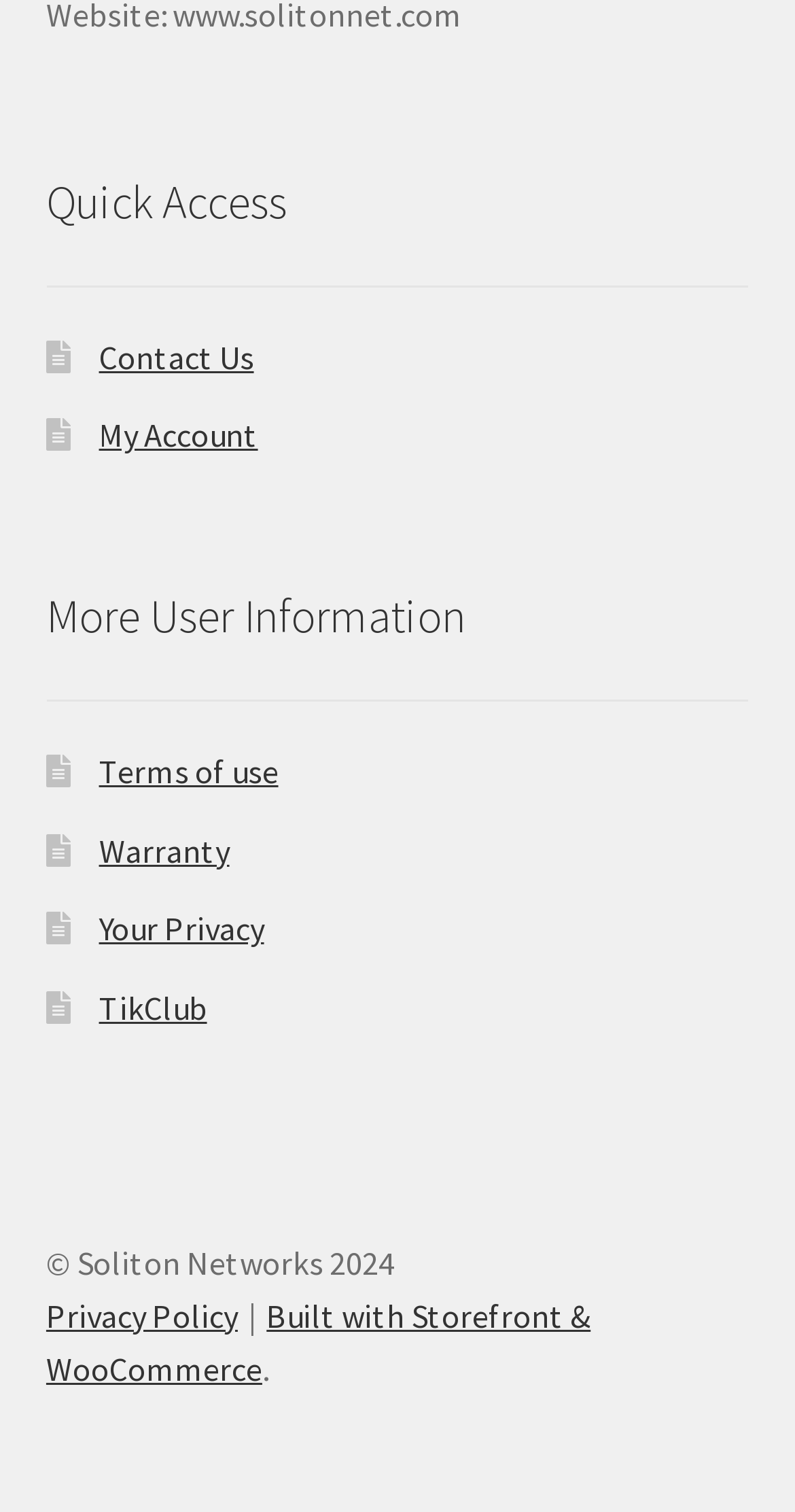Determine the coordinates of the bounding box that should be clicked to complete the instruction: "Check warranty". The coordinates should be represented by four float numbers between 0 and 1: [left, top, right, bottom].

[0.124, 0.549, 0.289, 0.576]